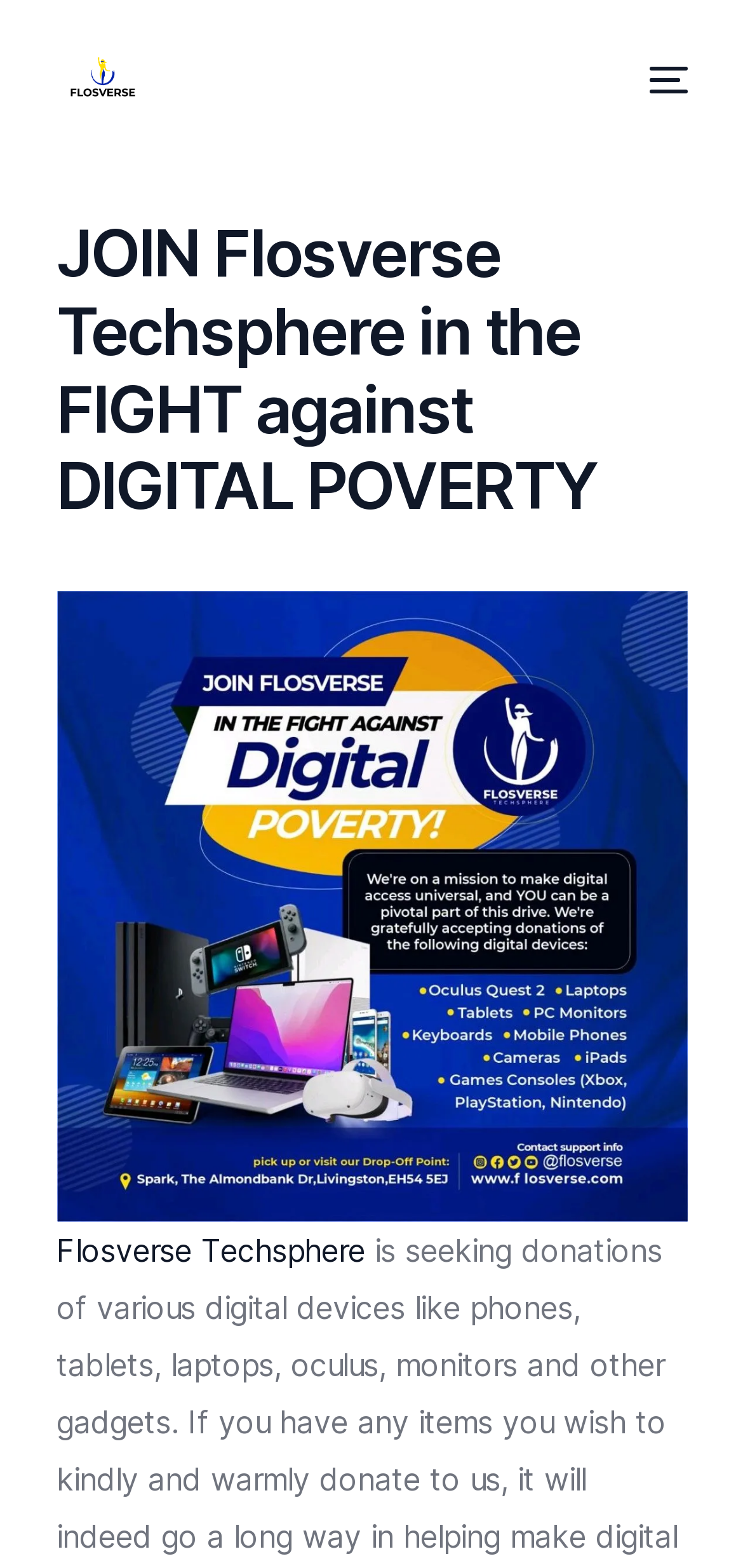Find the bounding box coordinates for the element described here: "parent_node: About Us".

[0.0, 0.227, 0.7, 0.287]